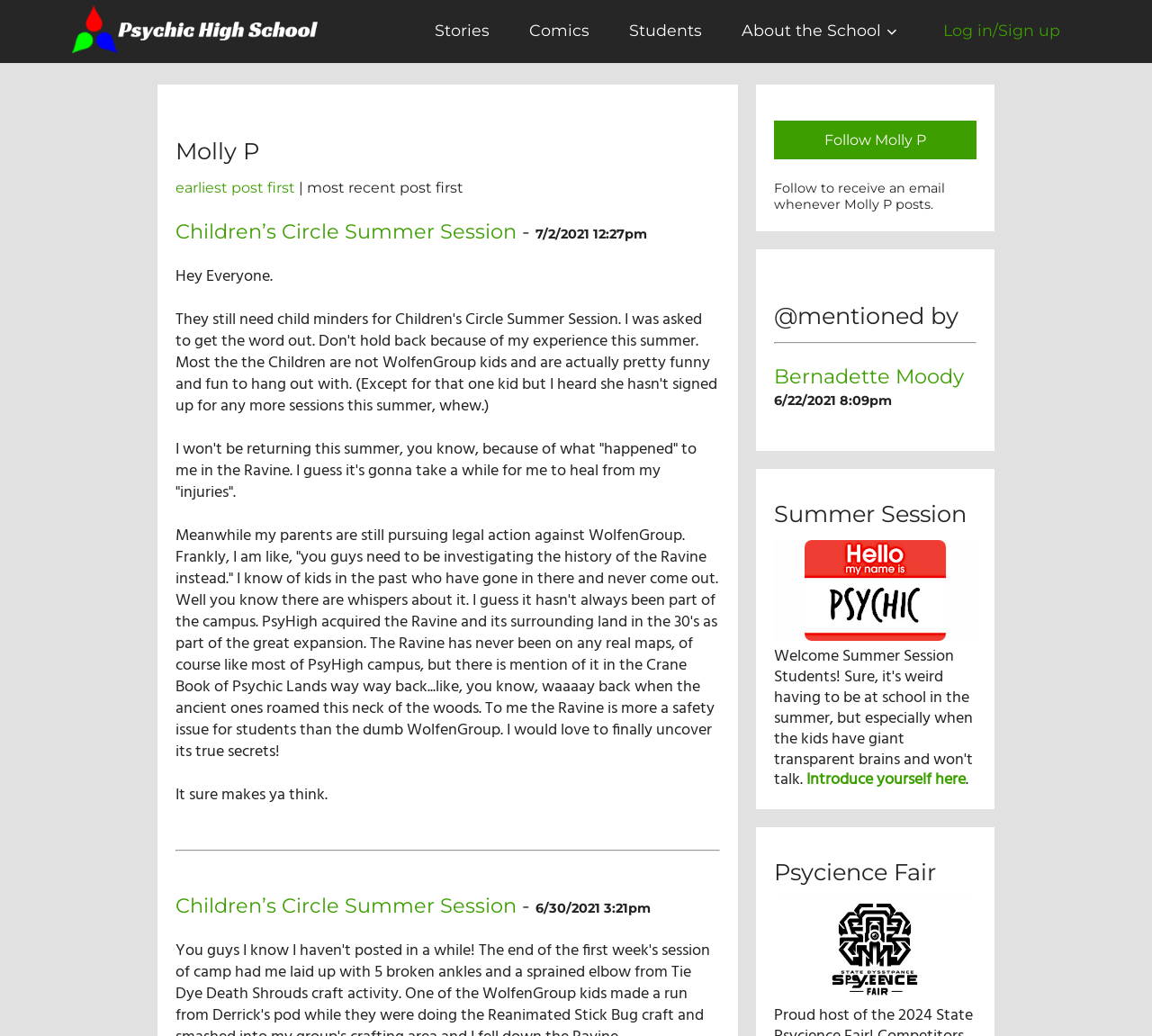Using the given element description, provide the bounding box coordinates (top-left x, top-left y, bottom-right x, bottom-right y) for the corresponding UI element in the screenshot: About the School 5

[0.626, 0.0, 0.802, 0.061]